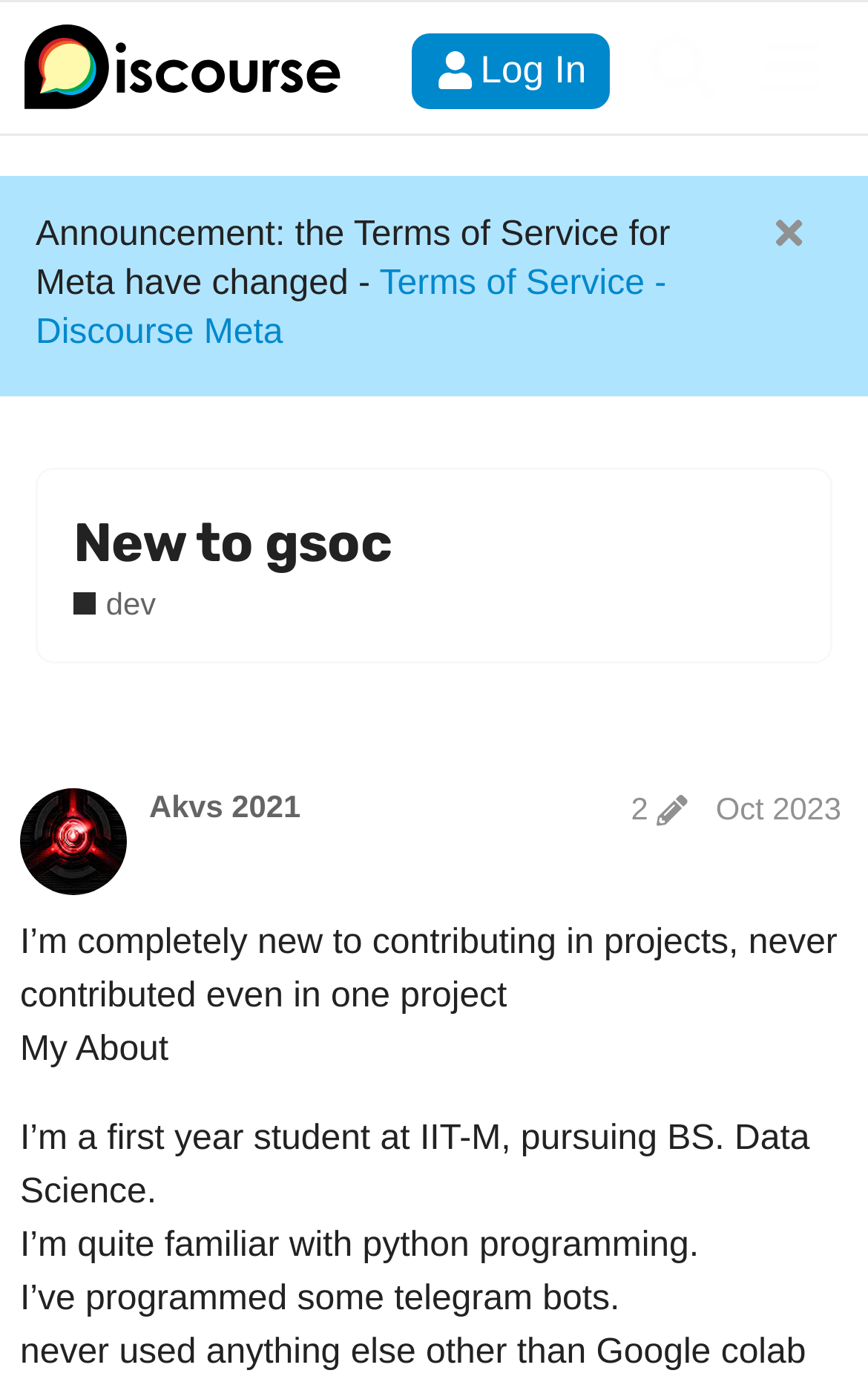Identify the bounding box coordinates of the specific part of the webpage to click to complete this instruction: "Read the announcement about the Terms of Service".

[0.041, 0.154, 0.772, 0.218]